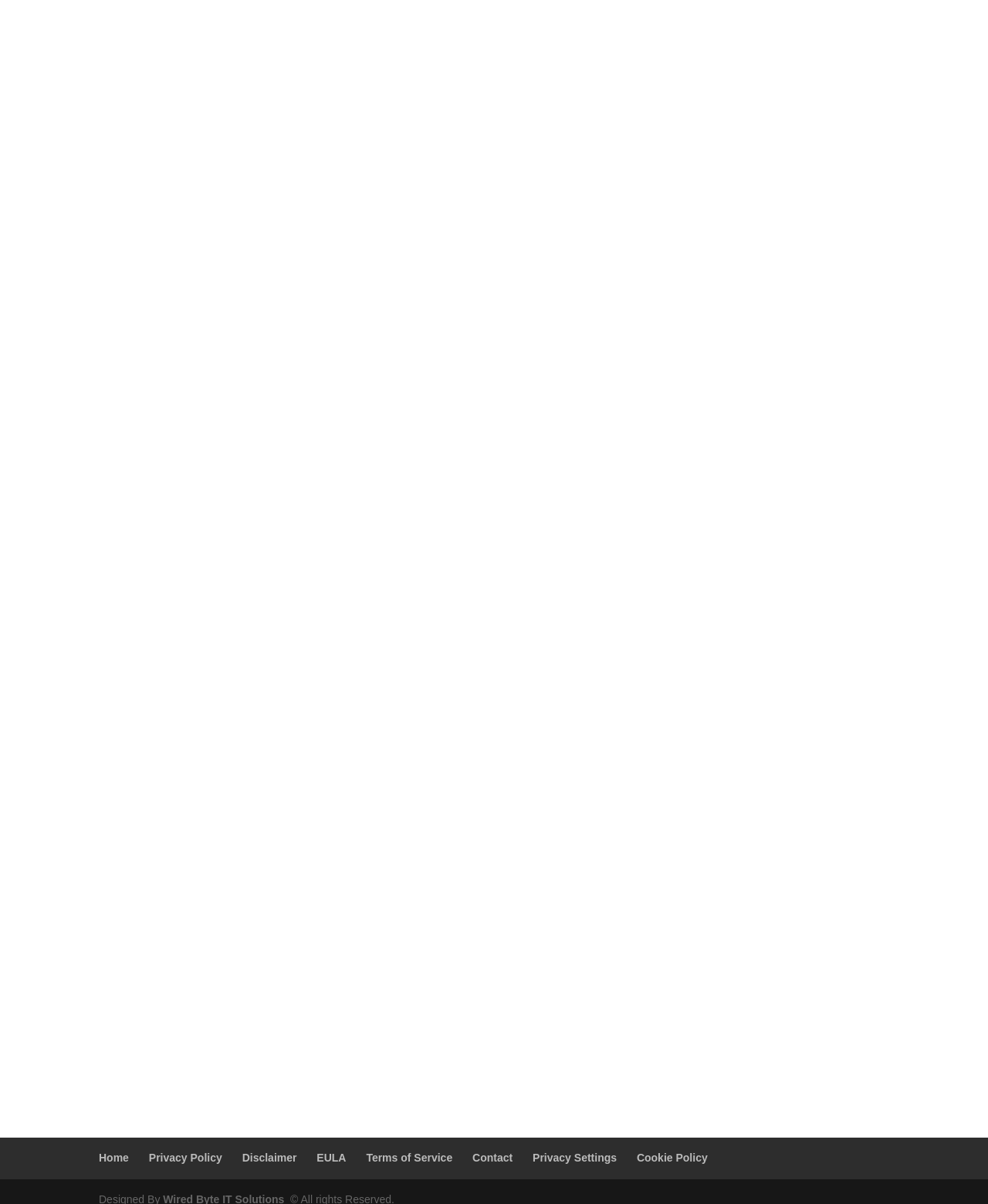Using the format (top-left x, top-left y, bottom-right x, bottom-right y), and given the element description, identify the bounding box coordinates within the screenshot: Blog

None